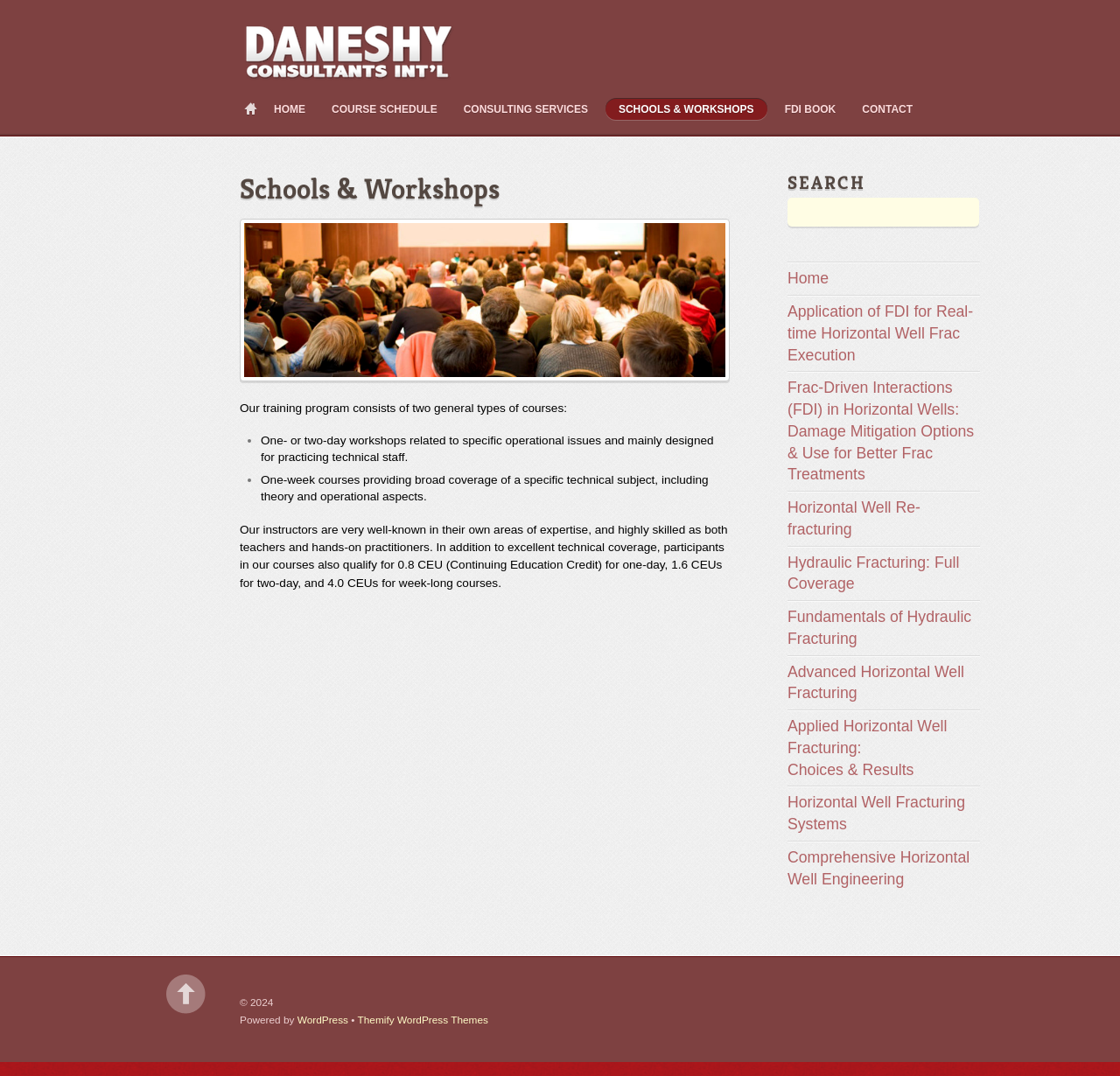Find the bounding box of the element with the following description: "Fundamentals of Hydraulic Fracturing". The coordinates must be four float numbers between 0 and 1, formatted as [left, top, right, bottom].

[0.703, 0.565, 0.867, 0.602]